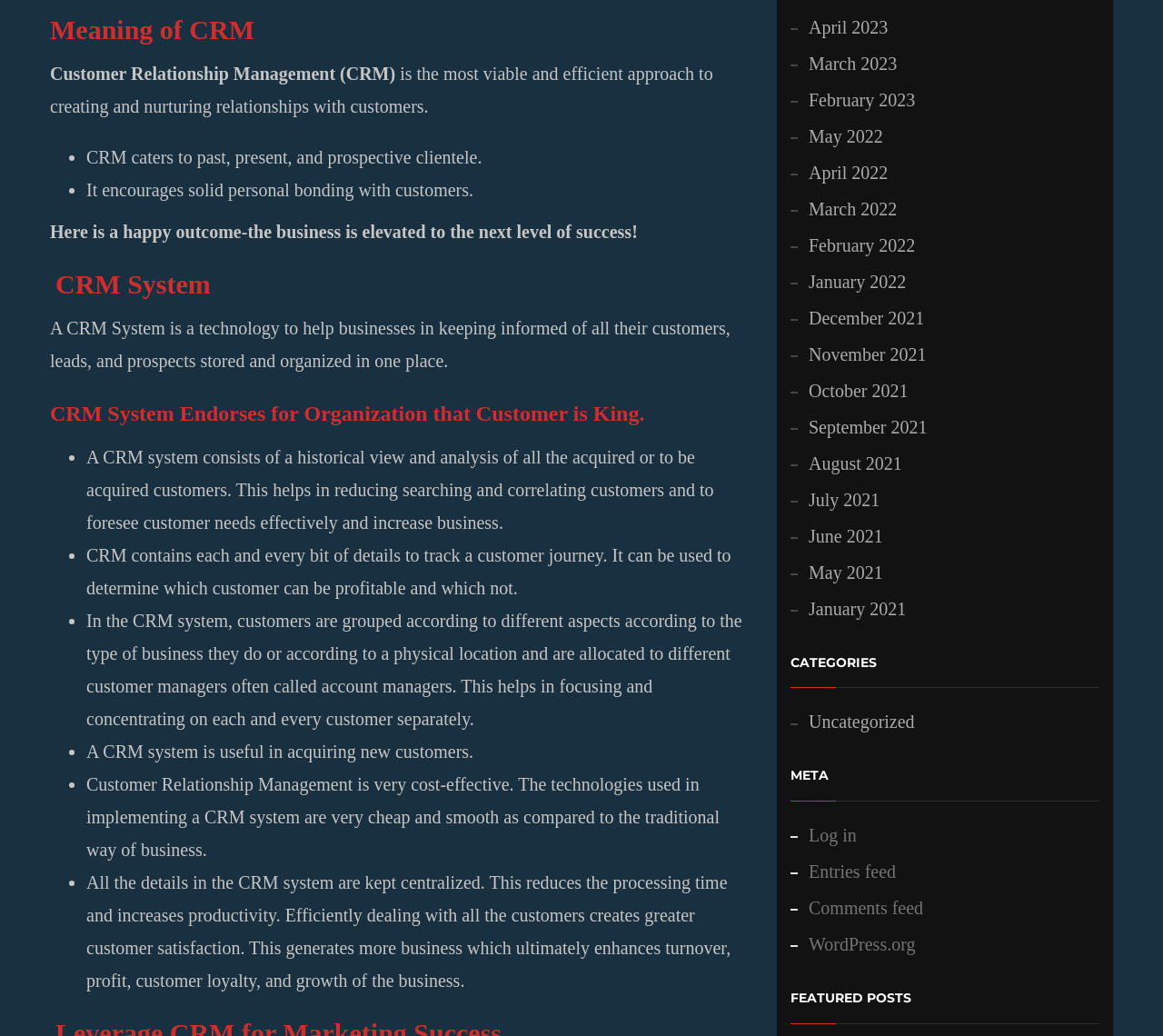What is the benefit of using a CRM system?
Provide an in-depth and detailed explanation in response to the question.

According to the webpage, Customer Relationship Management is very cost-effective, as the technologies used in implementing a CRM system are very cheap and smooth as compared to the traditional way of business.